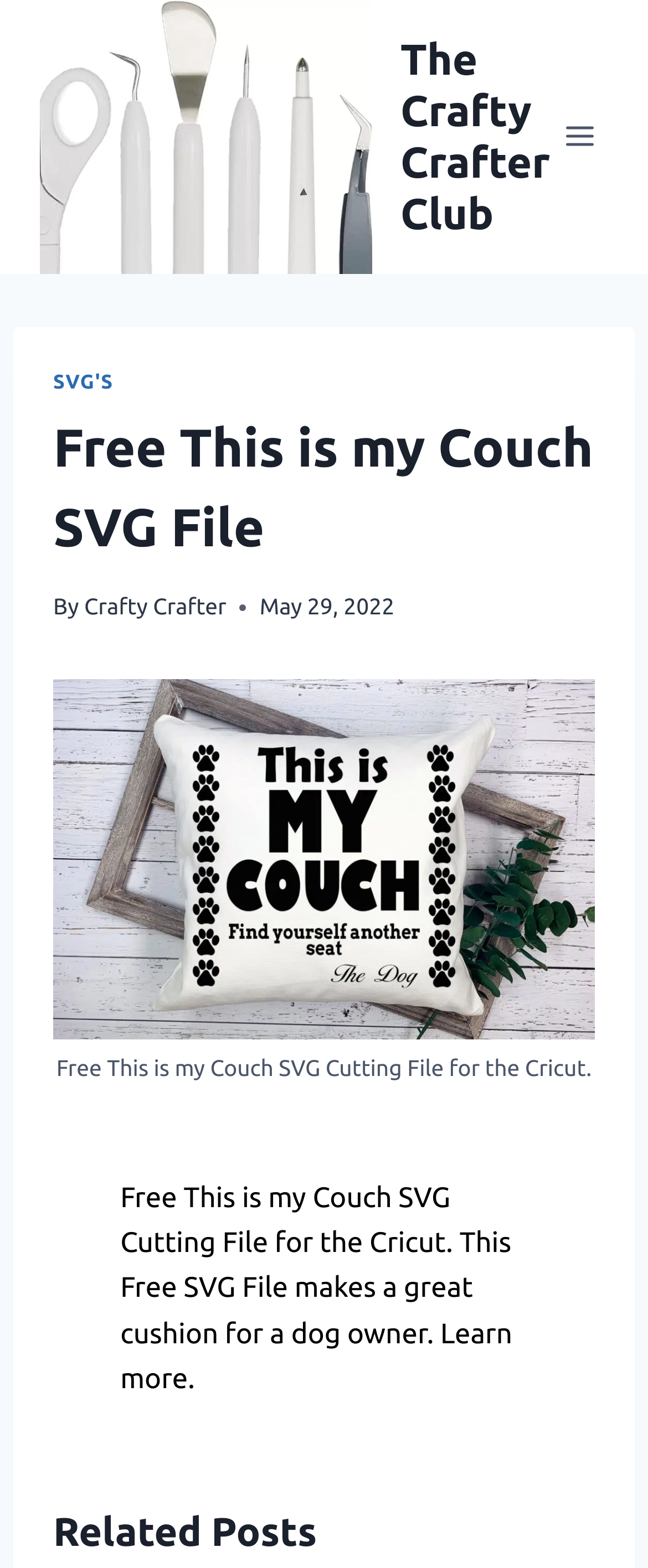Give a succinct answer to this question in a single word or phrase: 
What is the category of the article?

SVG'S